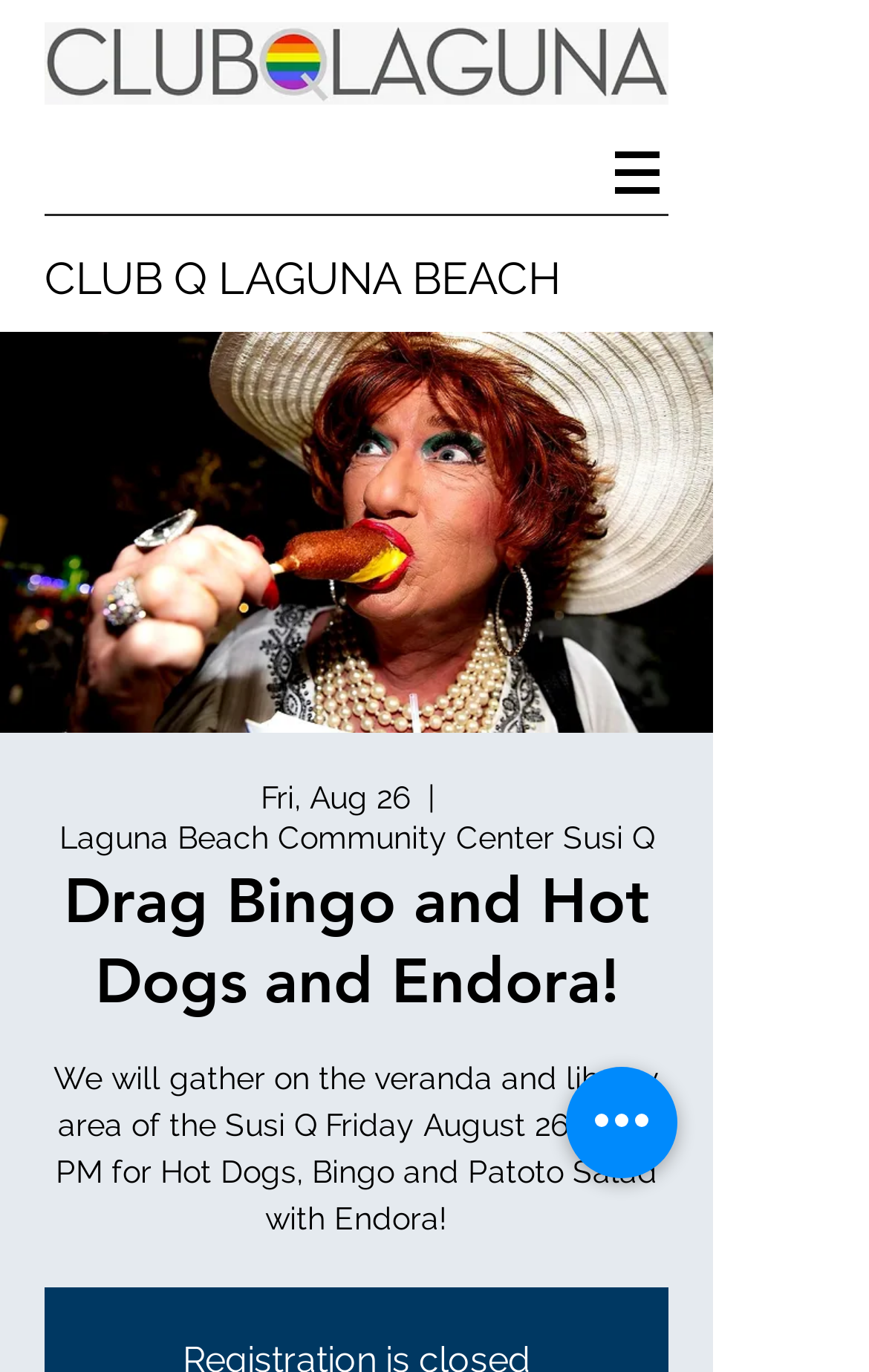Generate the text content of the main heading of the webpage.

Drag Bingo and Hot Dogs and Endora!